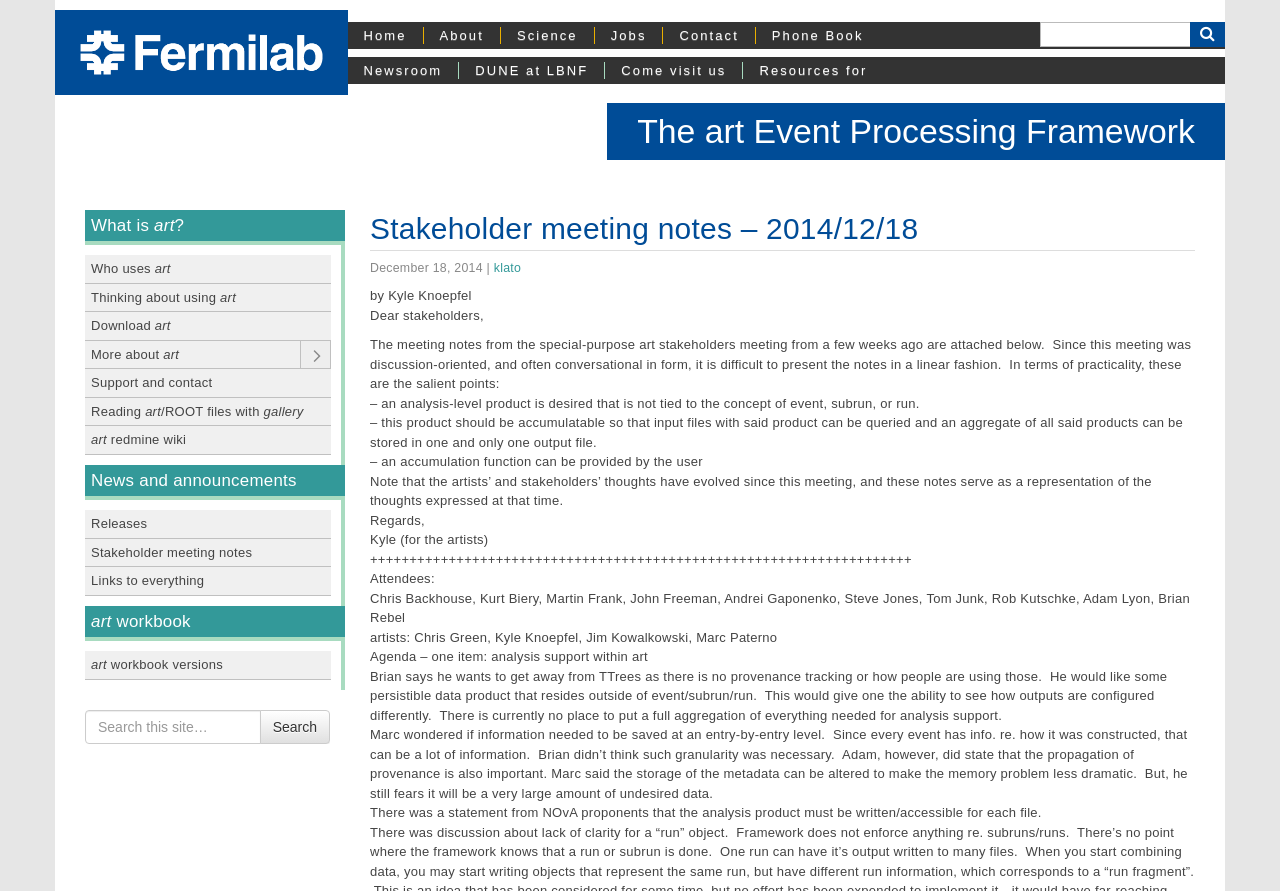Find the bounding box coordinates of the element I should click to carry out the following instruction: "Check the stakeholder meeting notes".

[0.289, 0.236, 0.934, 0.282]